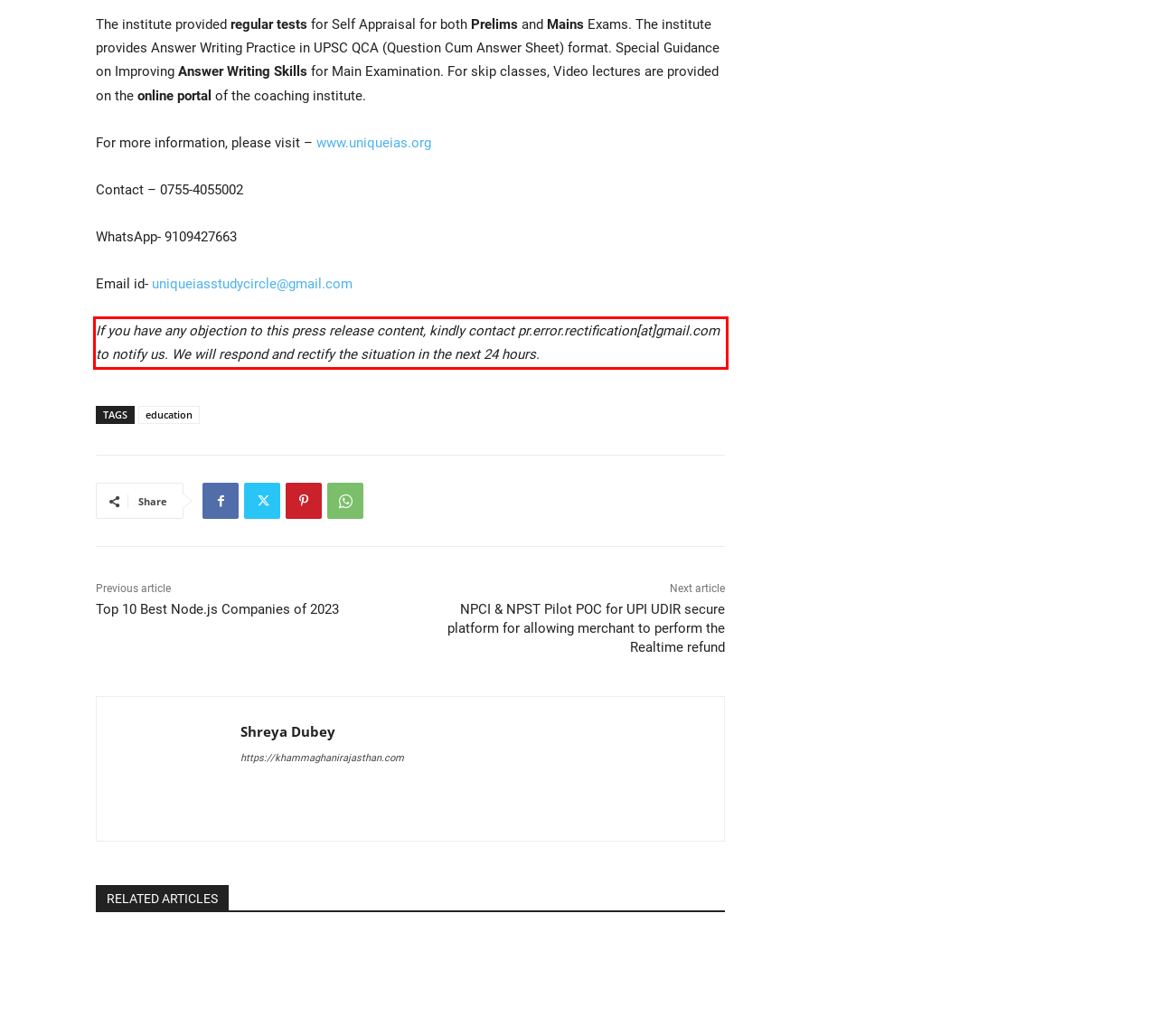Please identify the text within the red rectangular bounding box in the provided webpage screenshot.

If you have any objection to this press release content, kindly contact pr.error.rectification[at]gmail.com to notify us. We will respond and rectify the situation in the next 24 hours.